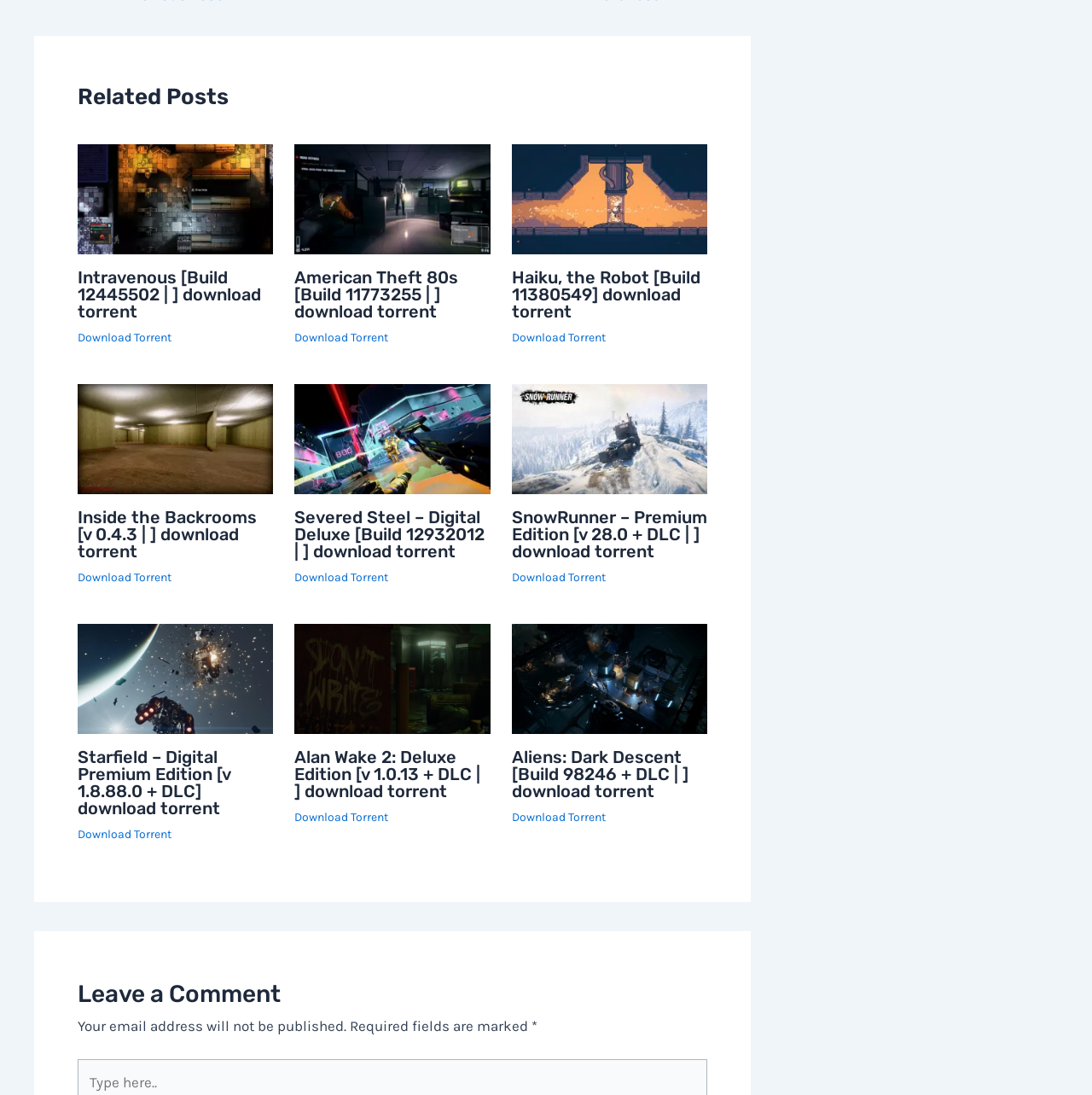Find the bounding box coordinates of the element to click in order to complete the given instruction: "Enter your name."

None